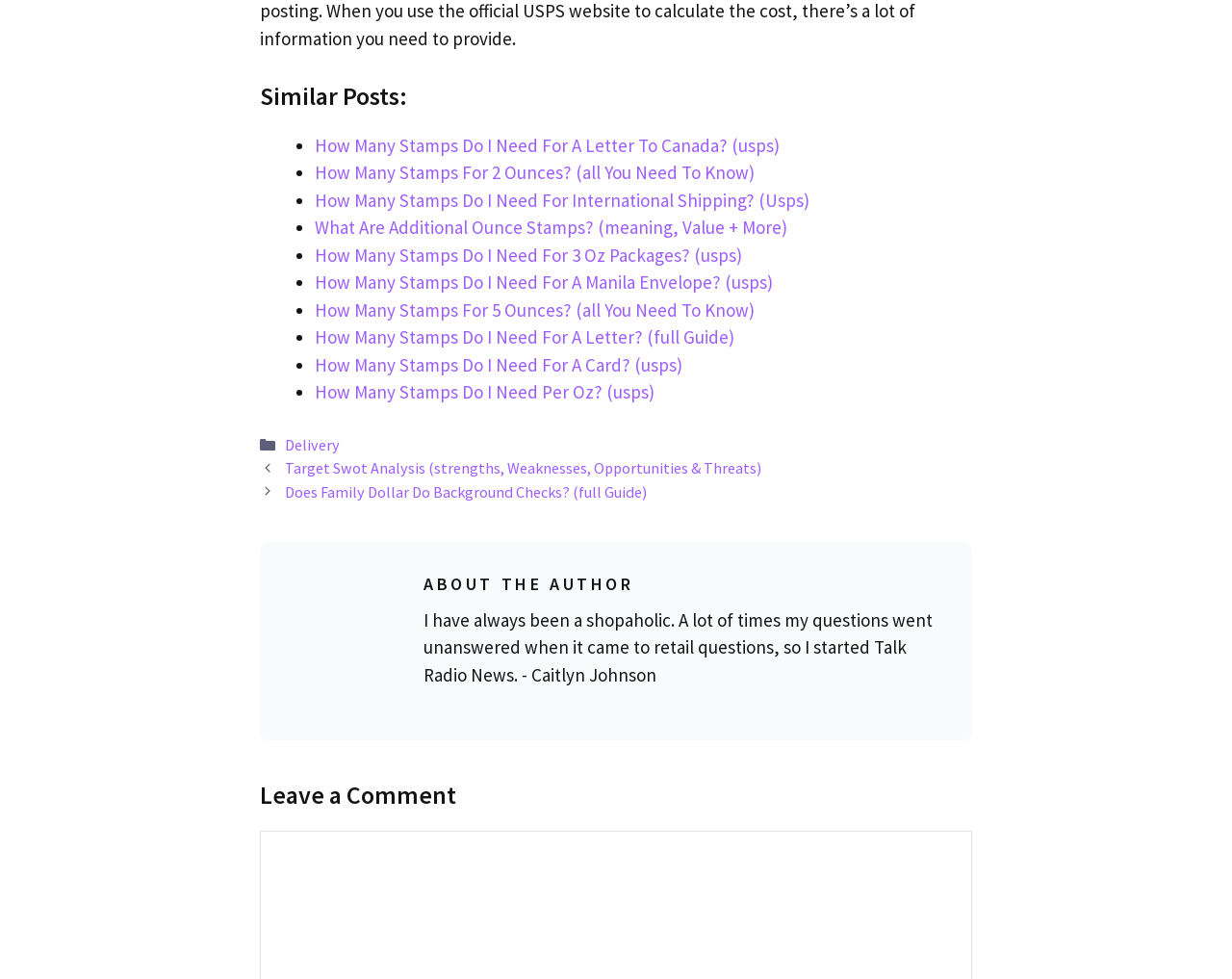What is the author's name?
Using the image as a reference, answer with just one word or a short phrase.

Caitlyn Johnson